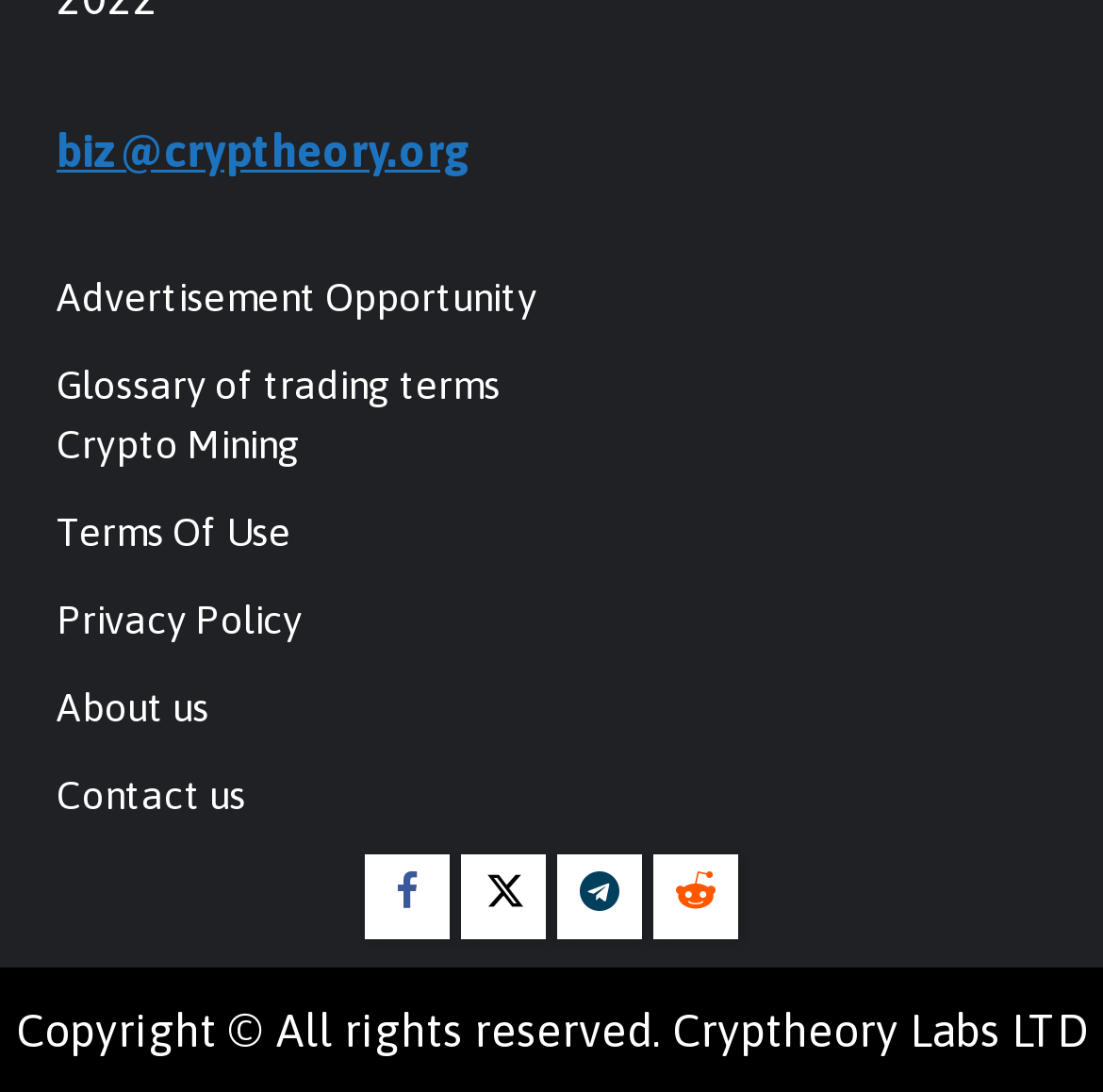Please find the bounding box coordinates of the element that you should click to achieve the following instruction: "Follow on Facebook". The coordinates should be presented as four float numbers between 0 and 1: [left, top, right, bottom].

[0.331, 0.782, 0.408, 0.86]